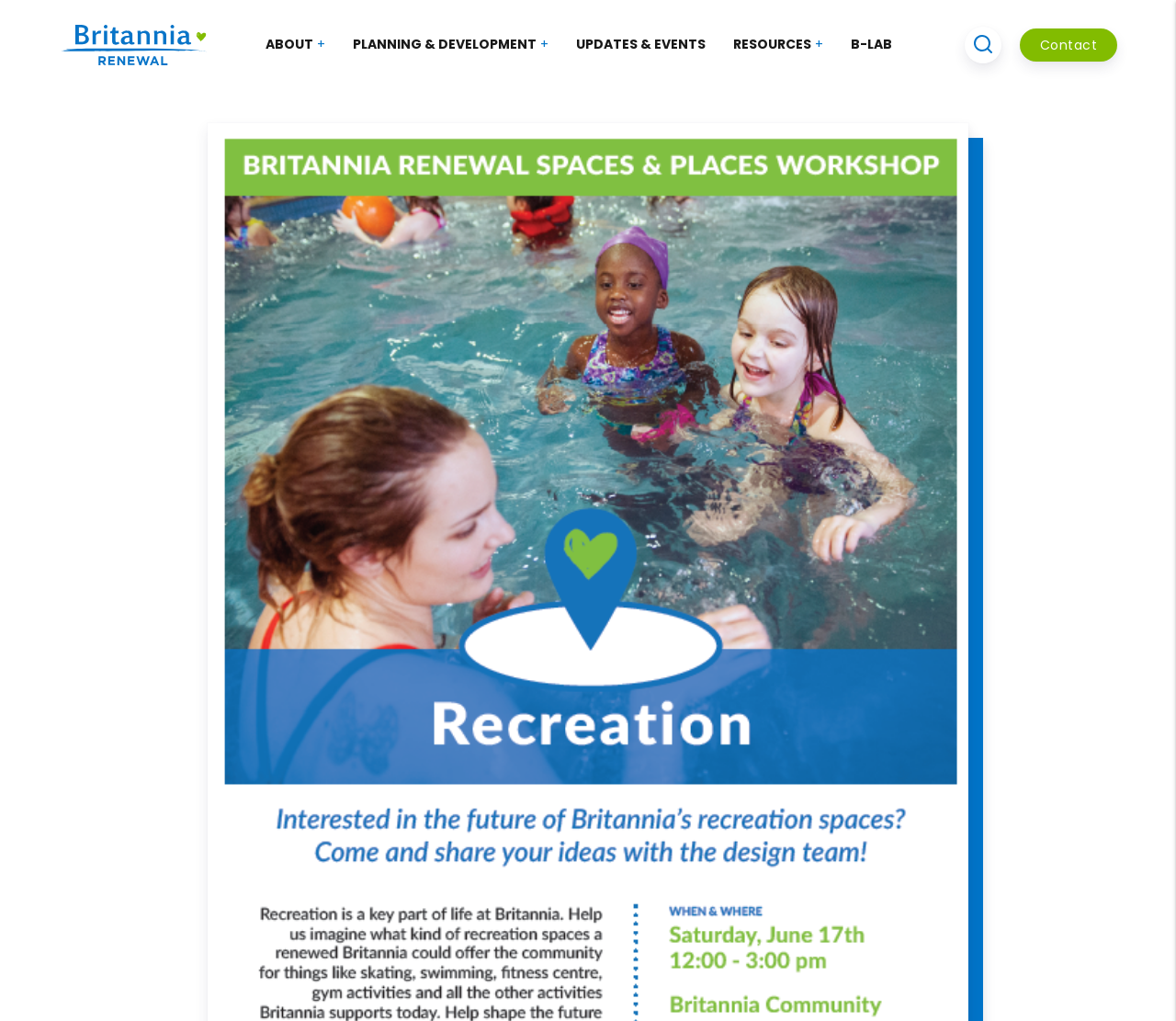Please reply to the following question using a single word or phrase: 
What is the purpose of the 'Contact' link?

To contact the team